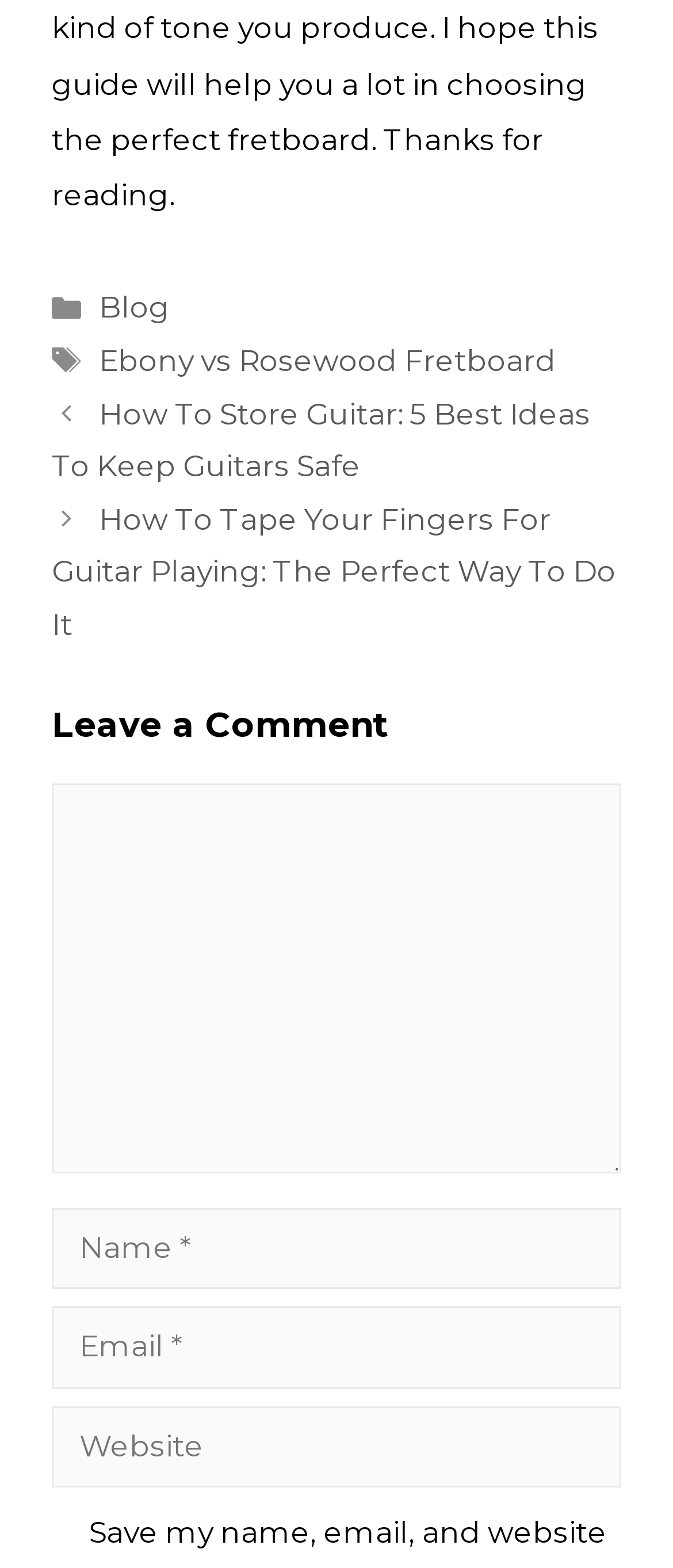Locate the bounding box coordinates of the element that needs to be clicked to carry out the instruction: "Type your name". The coordinates should be given as four float numbers ranging from 0 to 1, i.e., [left, top, right, bottom].

[0.077, 0.77, 0.923, 0.823]